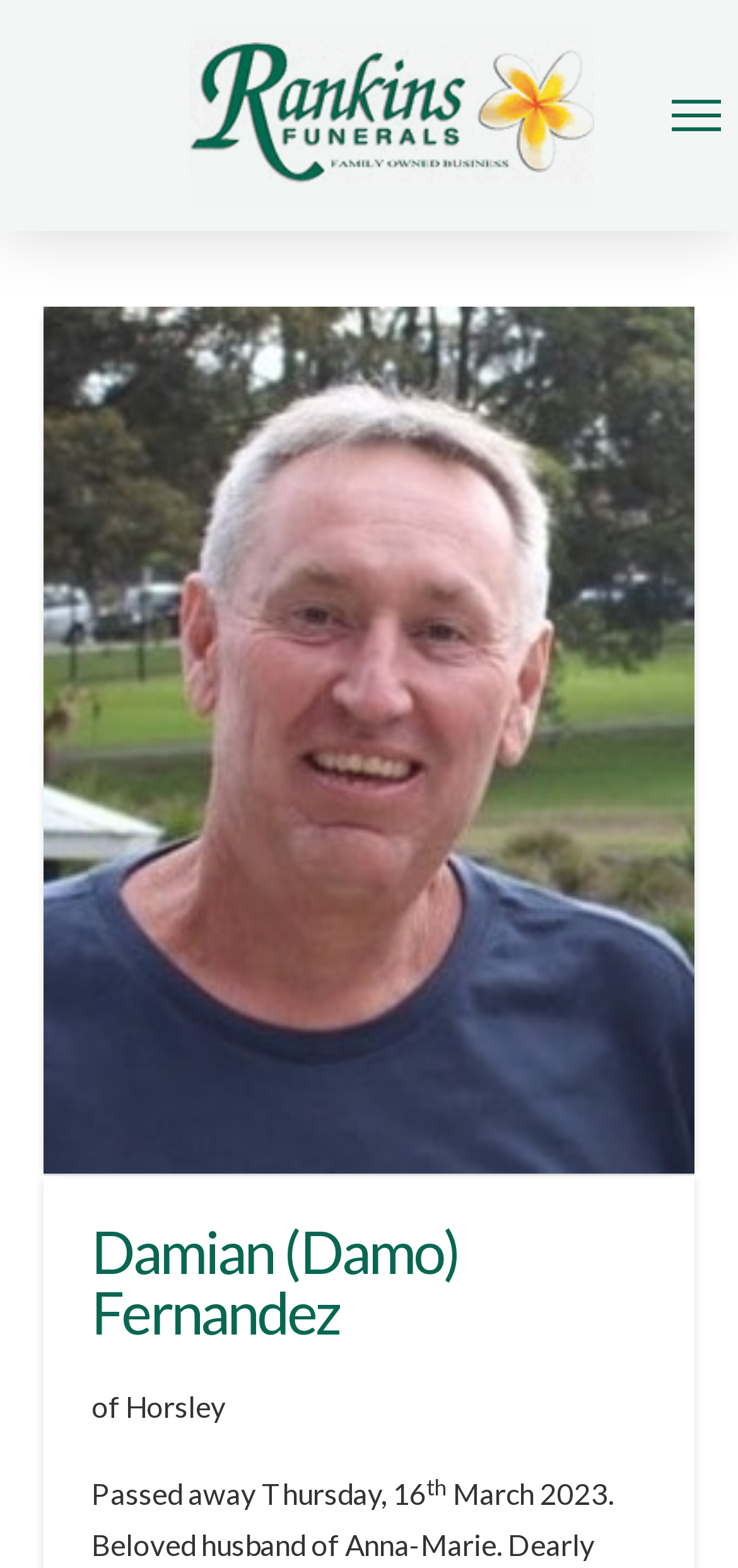Please identify the primary heading on the webpage and return its text.

Damian (Damo) Fernandez